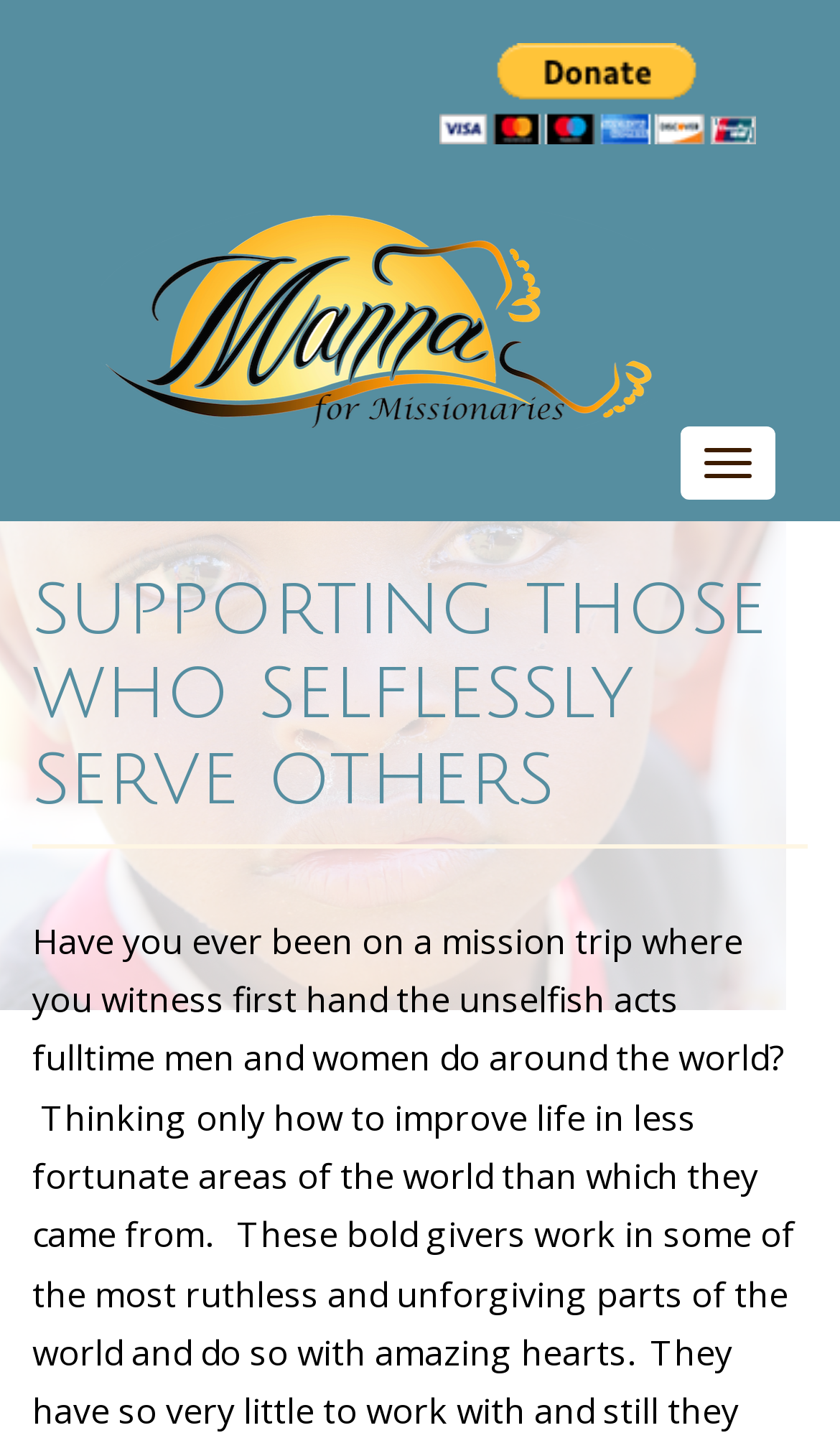Locate the bounding box of the user interface element based on this description: "Nashville Brain Injuries".

None